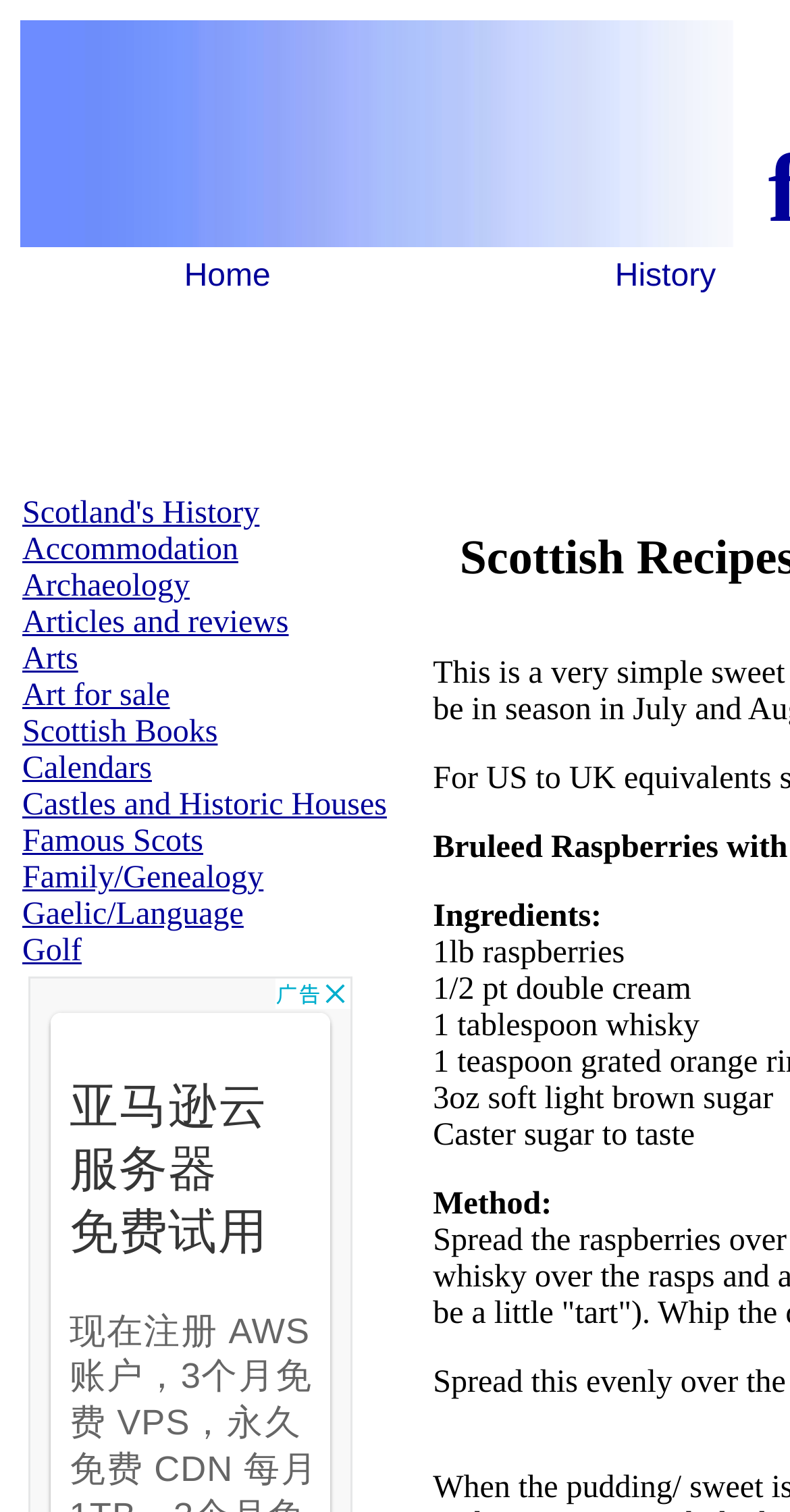Provide an in-depth caption for the webpage.

This webpage is about Scottish food recipes, specifically featuring a recipe for Bruleed Raspberries with Whisky. At the top, there is a navigation menu with links to various categories, including "Home", "History", "Accommodation", "Archaeology", and more, arranged horizontally across the page.

Below the navigation menu, there is a section dedicated to the recipe. The ingredients are listed, including raspberries, double cream, whisky, soft light brown sugar, and caster sugar. Each ingredient is listed on a separate line, with the quantity and unit of measurement provided.

The ingredients section is followed by the method section, which is denoted by a heading "Method:". The exact steps for preparing the Bruleed Raspberries with Whisky are not provided in the accessibility tree, but it is likely that they would be listed below the method heading.

There are no images on the page, but the layout is organized and easy to follow, with clear headings and concise text. The overall focus of the page is on providing a recipe for a specific Scottish dish, with supporting links to related categories at the top.